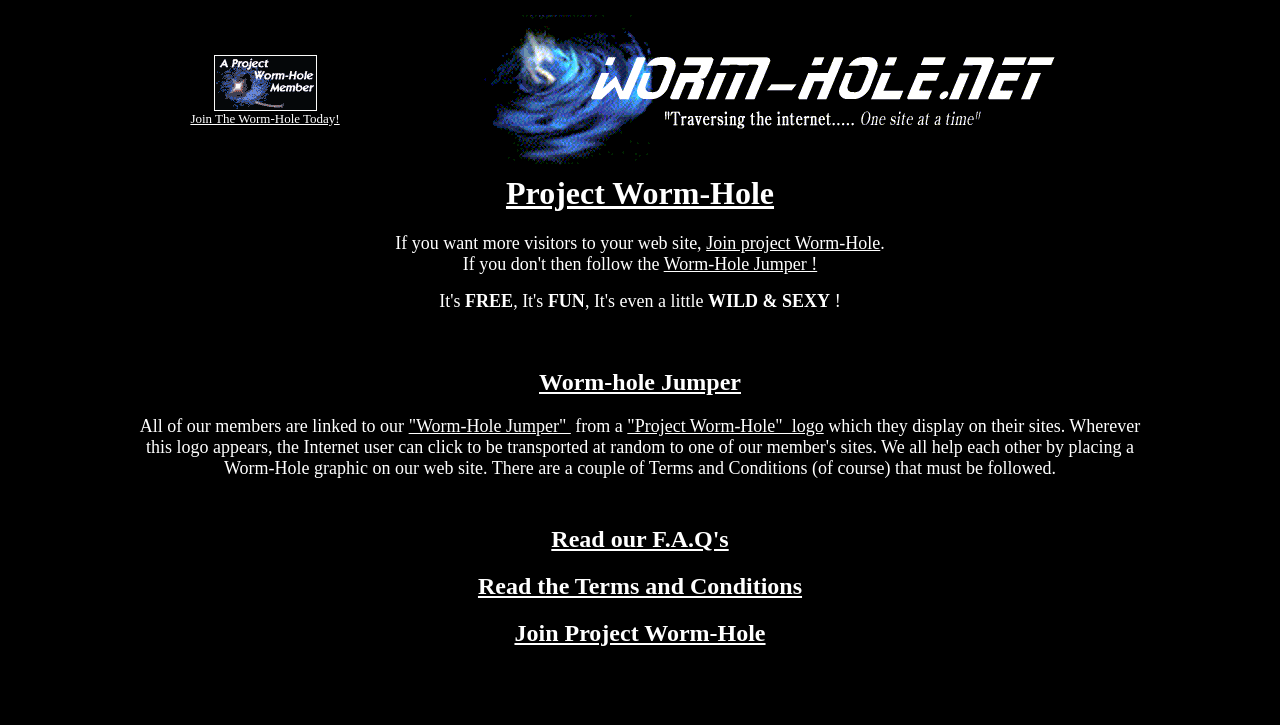What are the three adjectives used to describe the Worm-Hole Jumper?
Using the image provided, answer with just one word or phrase.

FREE, FUN, WILD & SEXY